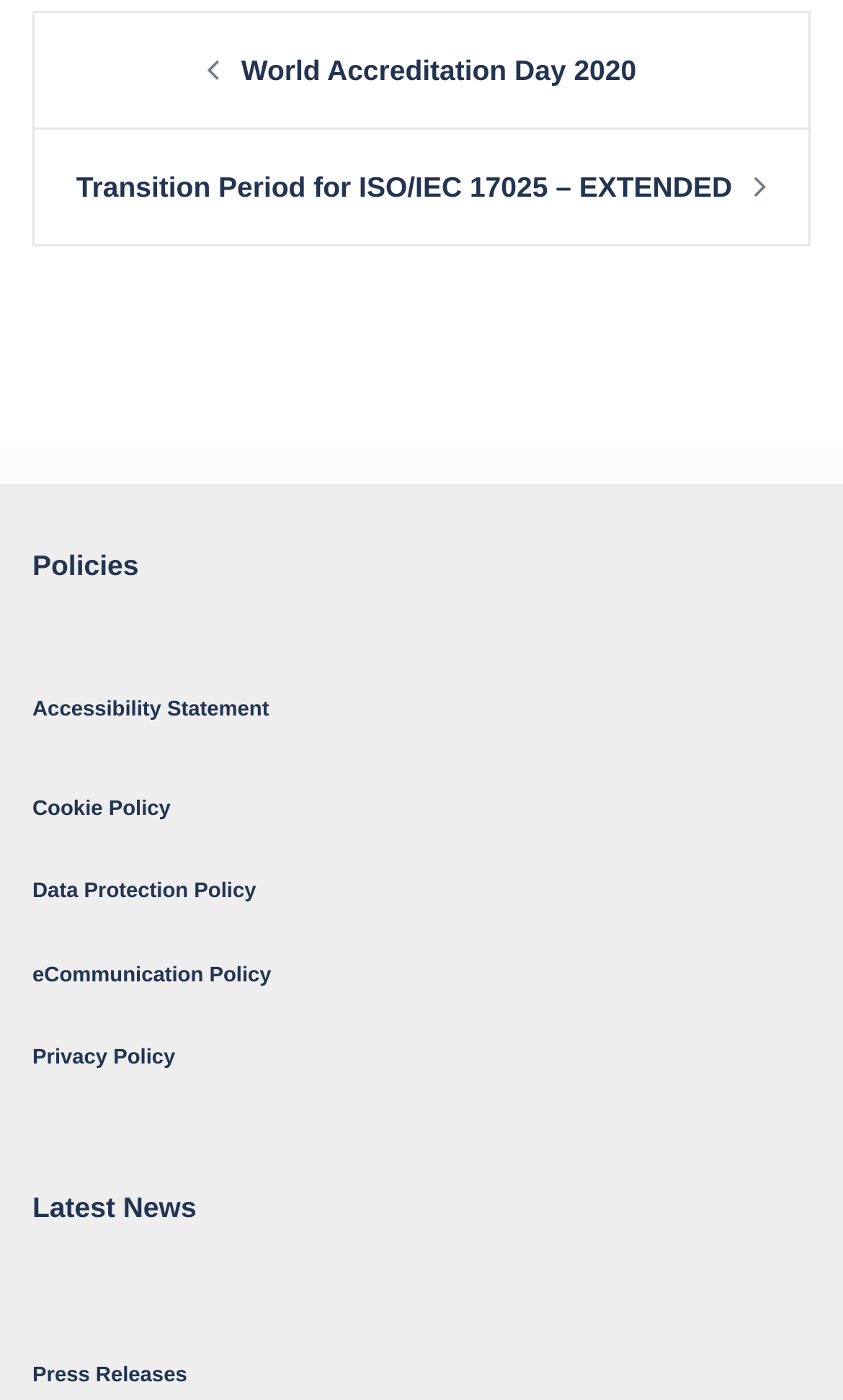Please identify the bounding box coordinates of the element that needs to be clicked to execute the following command: "View Accessibility Statement". Provide the bounding box using four float numbers between 0 and 1, formatted as [left, top, right, bottom].

[0.038, 0.5, 0.319, 0.523]